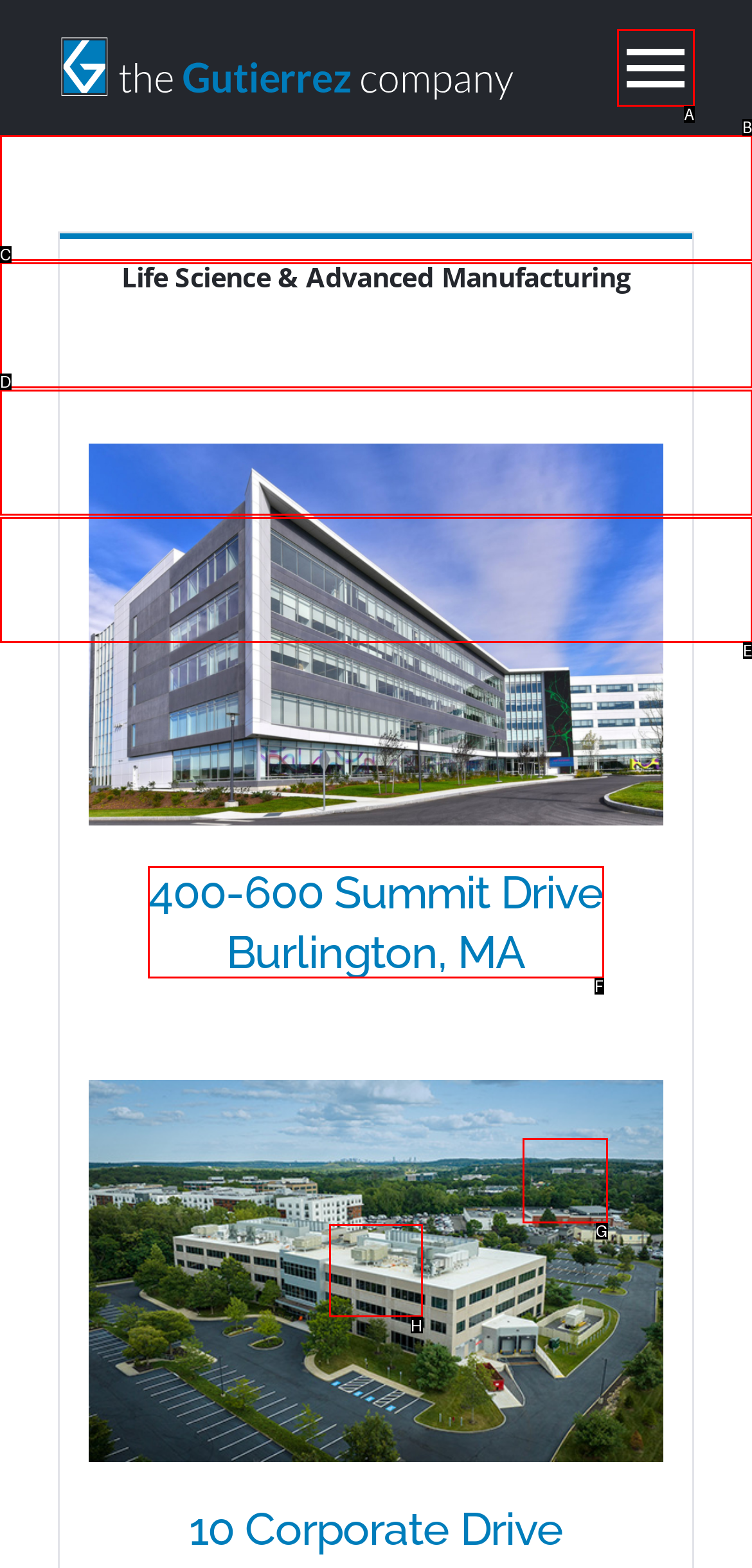Point out the option that aligns with the description: Home
Provide the letter of the corresponding choice directly.

B